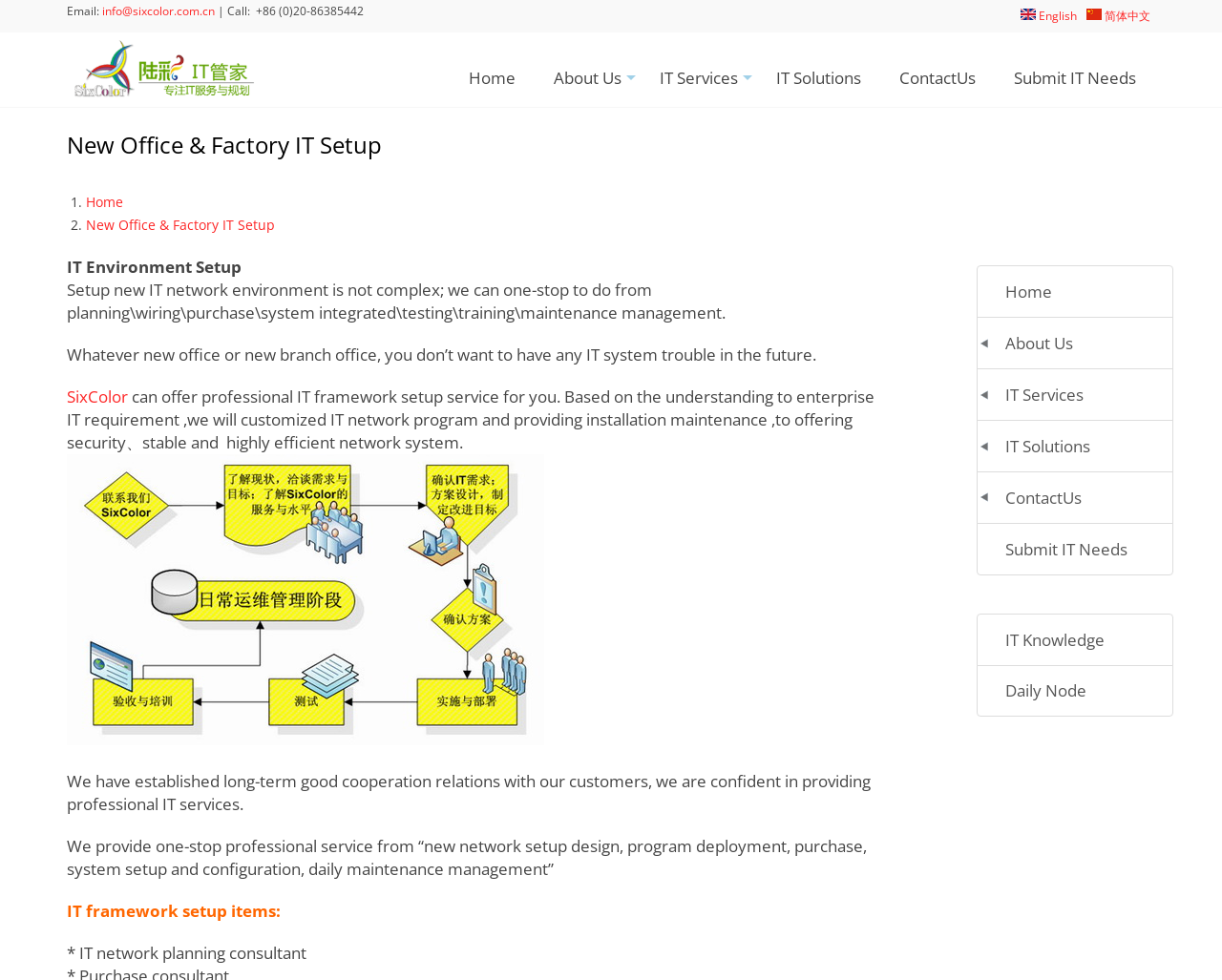Please determine the bounding box coordinates of the clickable area required to carry out the following instruction: "Select English language". The coordinates must be four float numbers between 0 and 1, represented as [left, top, right, bottom].

[0.835, 0.008, 0.881, 0.024]